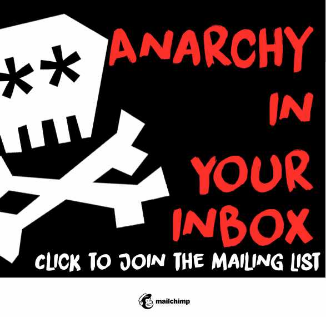What is the color of the main text?
Carefully analyze the image and provide a detailed answer to the question.

According to the caption, the phrase 'ANARCHY IN YOUR INBOX' is displayed in 'bright red text', implying that the main text is in red color.